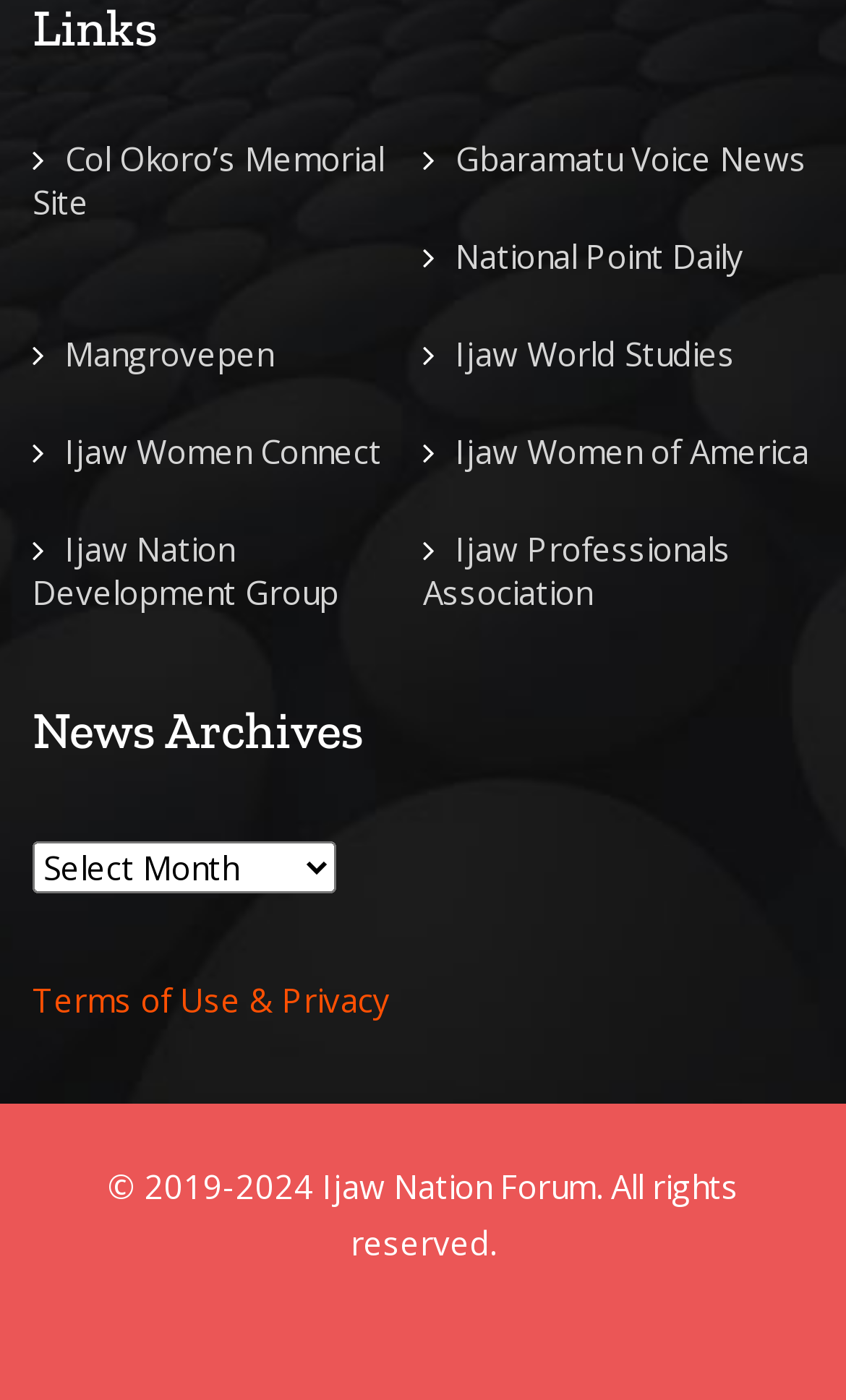Give a short answer using one word or phrase for the question:
What is the text of the heading above the combobox?

News Archives